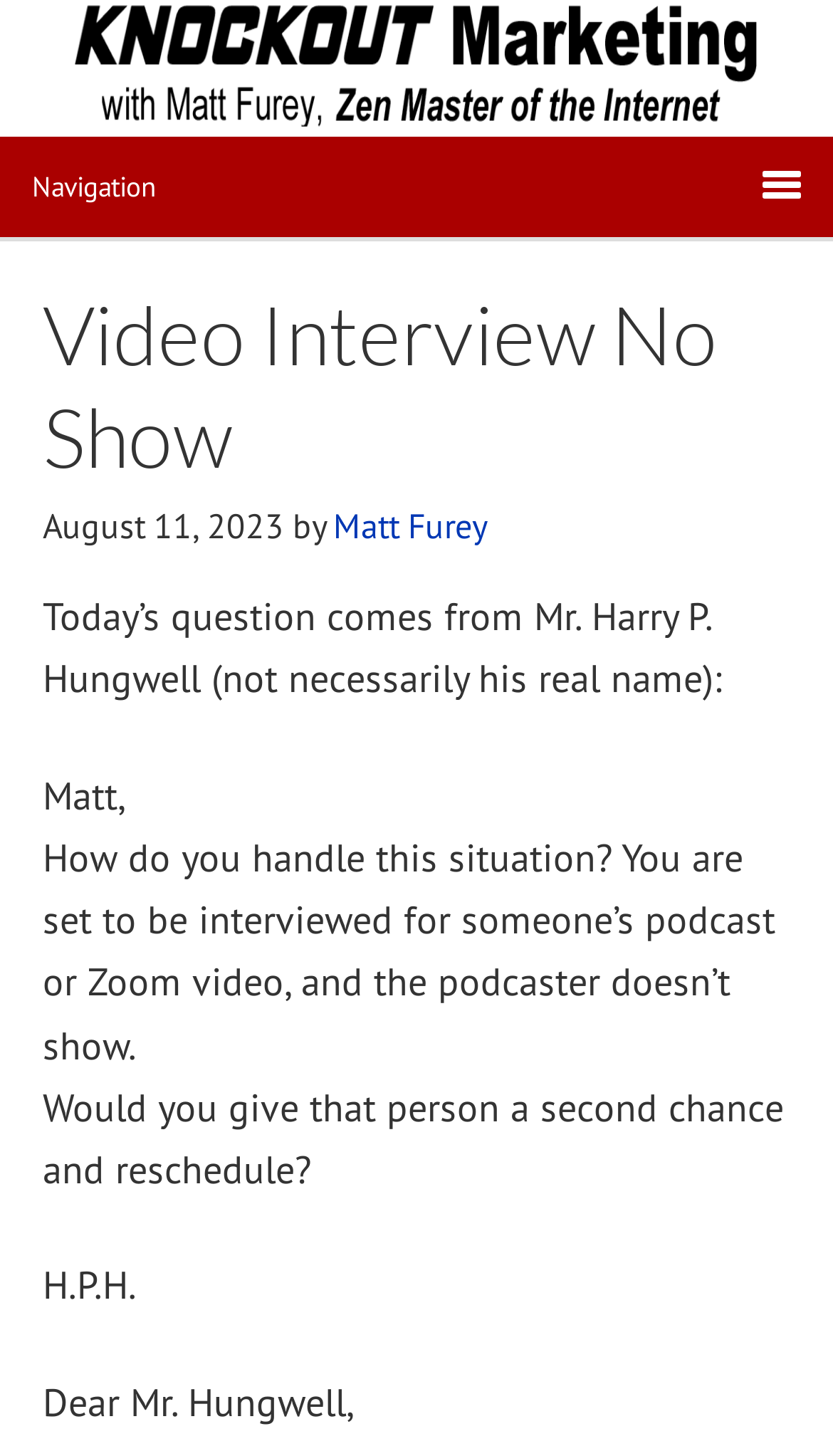Determine which piece of text is the heading of the webpage and provide it.

Video Interview No Show